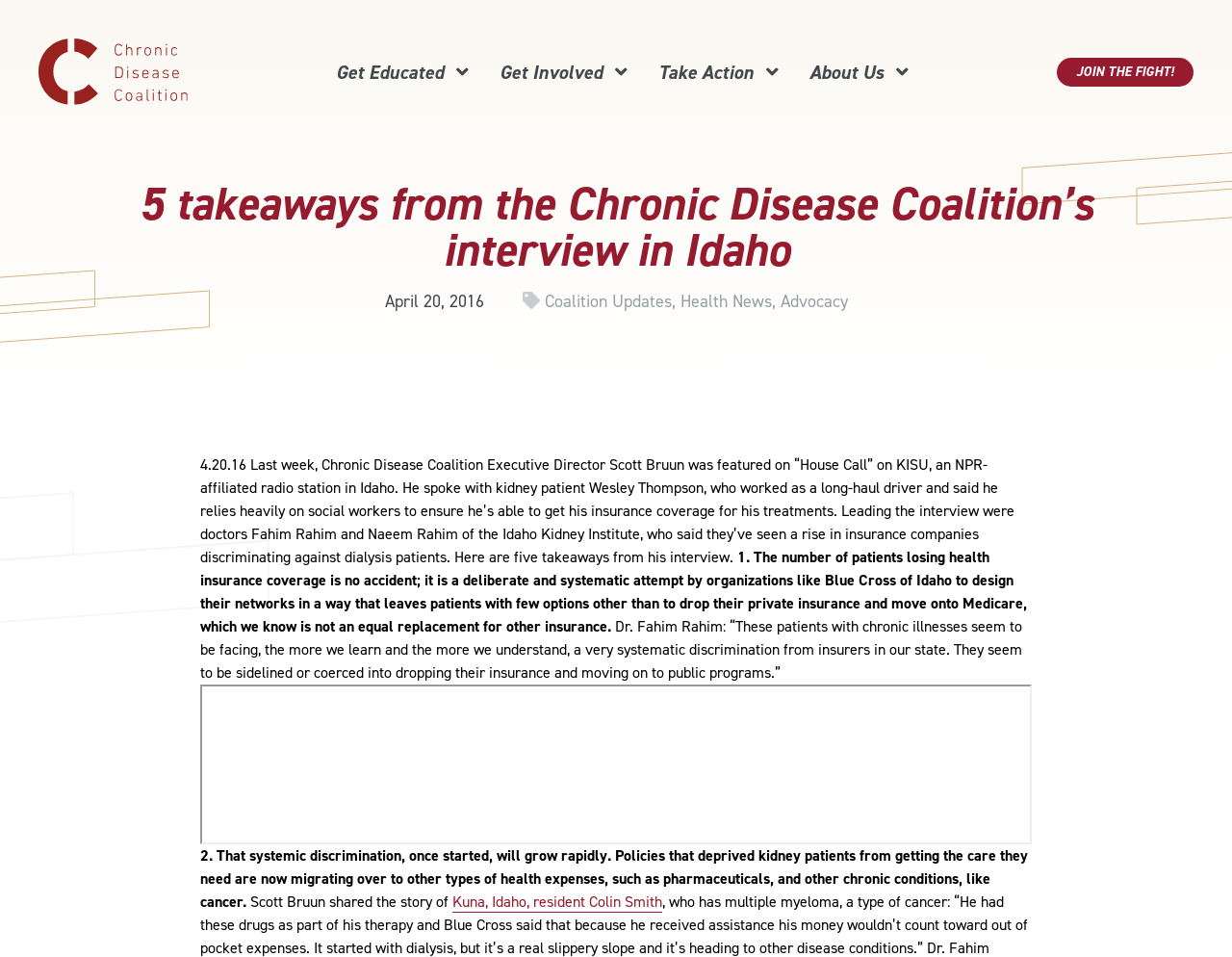Indicate the bounding box coordinates of the element that must be clicked to execute the instruction: "Read Coalition Updates". The coordinates should be given as four float numbers between 0 and 1, i.e., [left, top, right, bottom].

[0.442, 0.303, 0.545, 0.327]